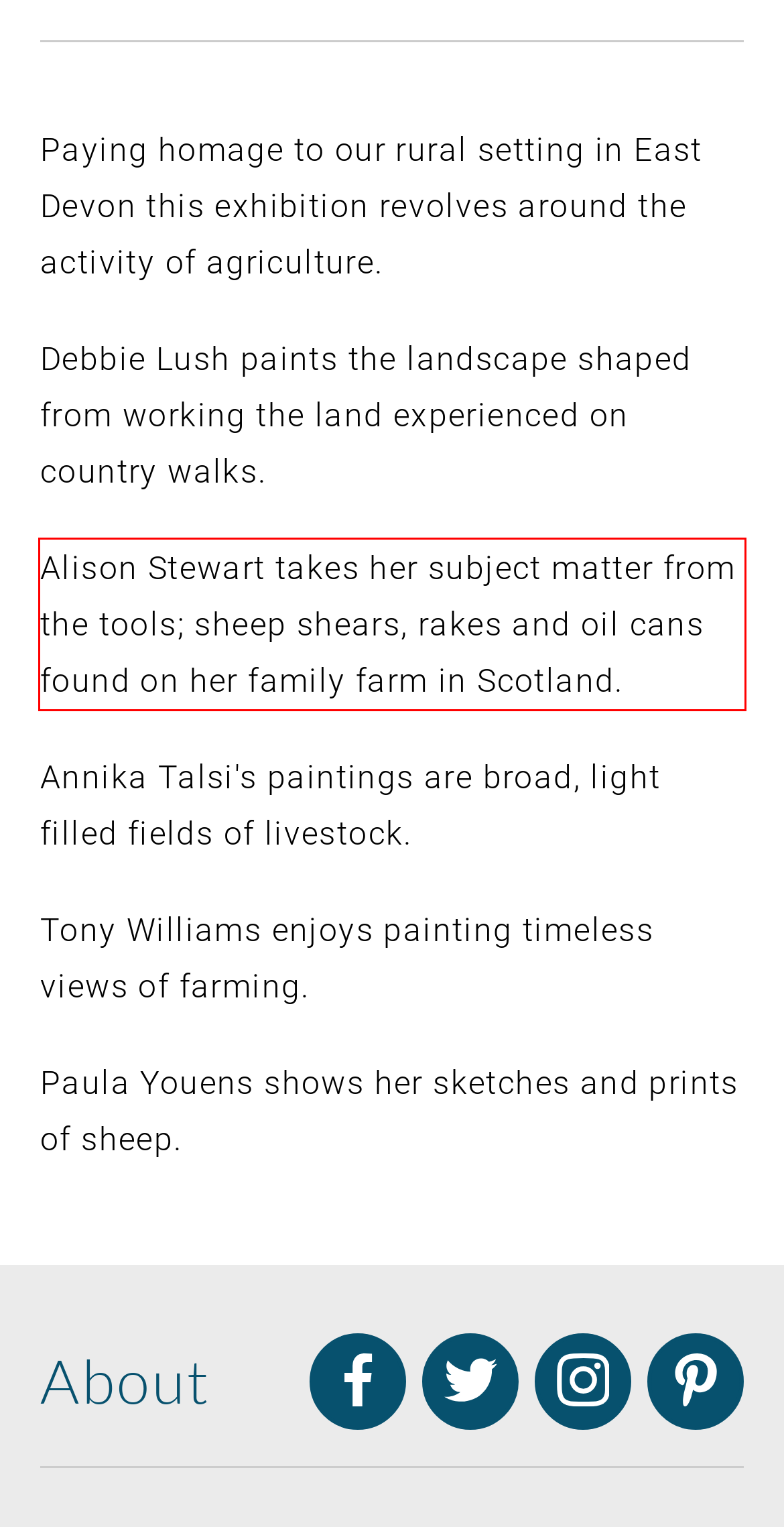There is a UI element on the webpage screenshot marked by a red bounding box. Extract and generate the text content from within this red box.

Alison Stewart takes her subject matter from the tools; sheep shears, rakes and oil cans found on her family farm in Scotland.